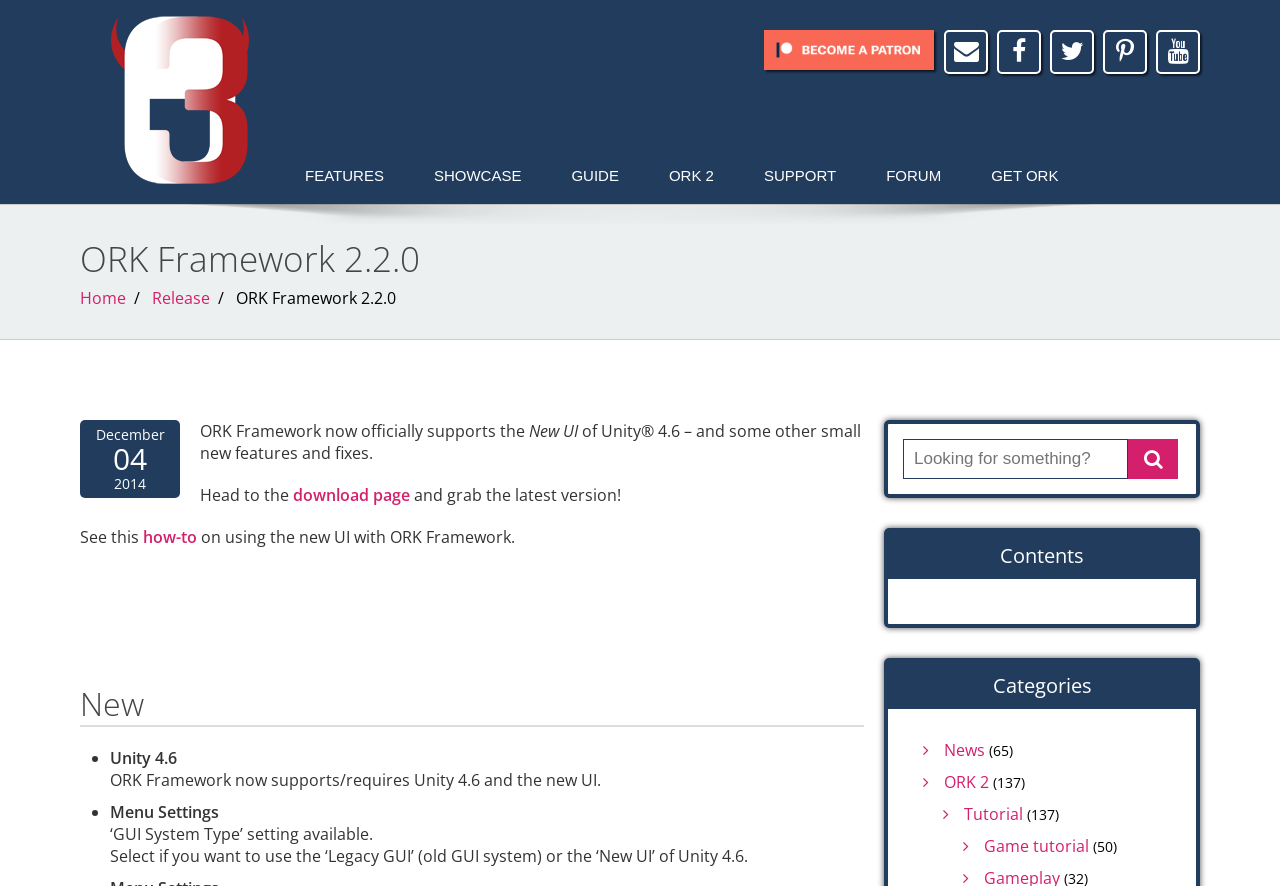Determine the bounding box coordinates of the clickable element to achieve the following action: 'Read the NEWS'. Provide the coordinates as four float values between 0 and 1, formatted as [left, top, right, bottom].

[0.721, 0.834, 0.77, 0.859]